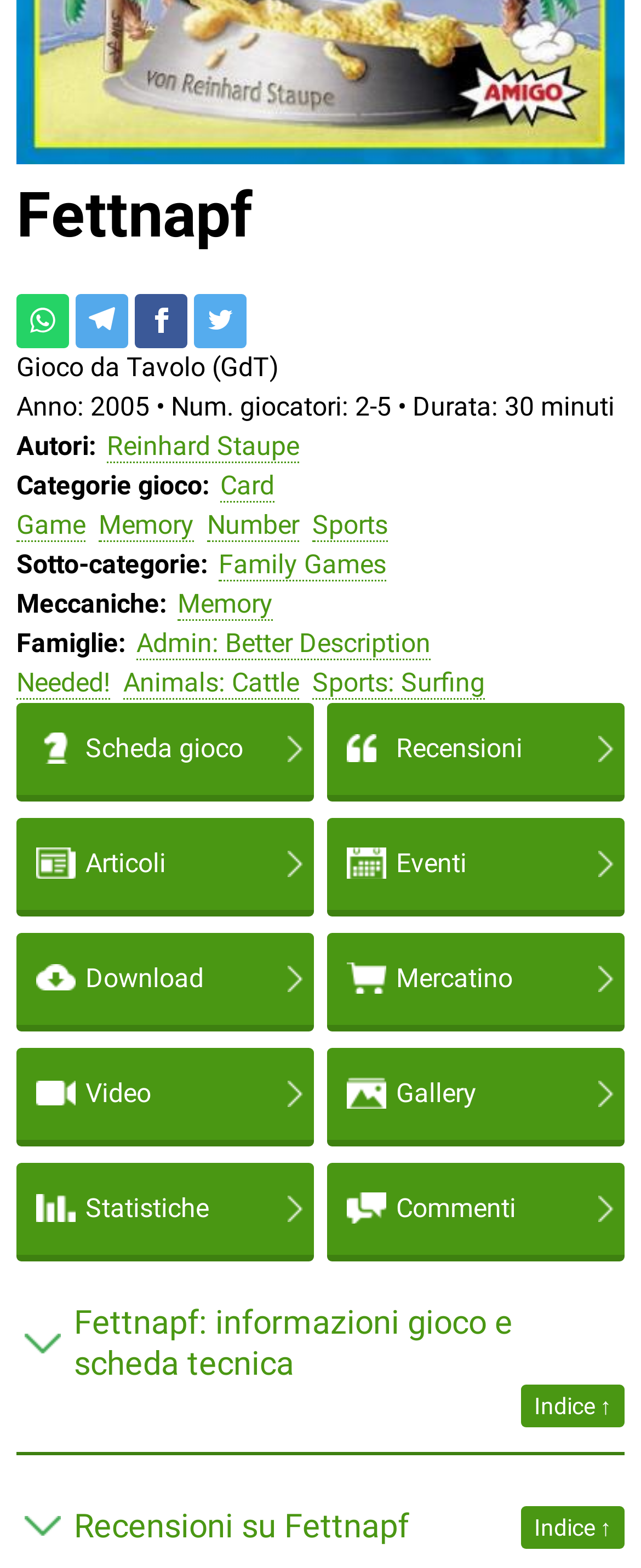What is the name of the game?
Provide a short answer using one word or a brief phrase based on the image.

Fettnapf